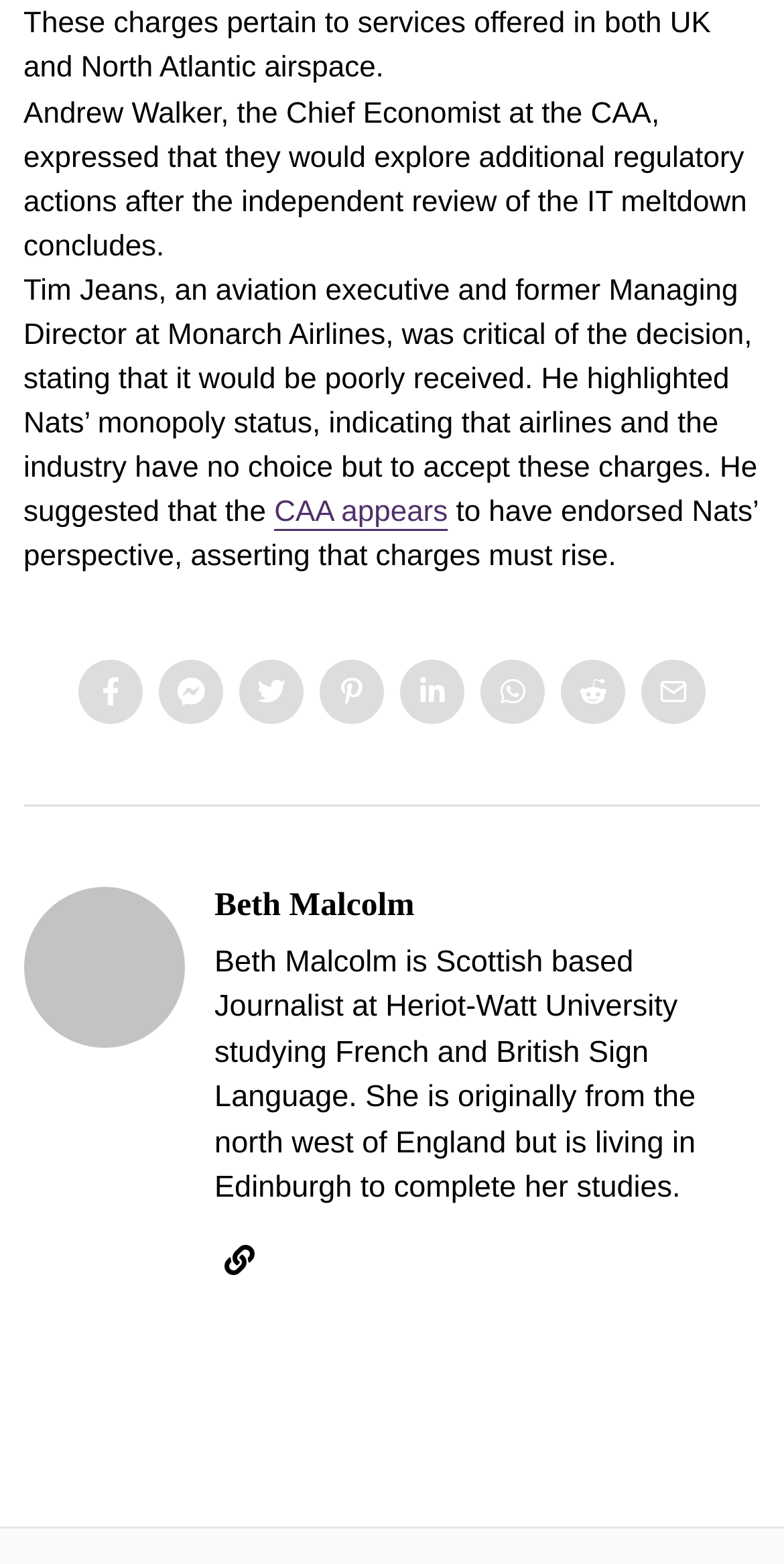Who is the Managing Director at Monarch Airlines?
Answer the question in a detailed and comprehensive manner.

The answer can be found in the second StaticText element, which mentions 'Tim Jeans, an aviation executive and former Managing Director at Monarch Airlines...'.